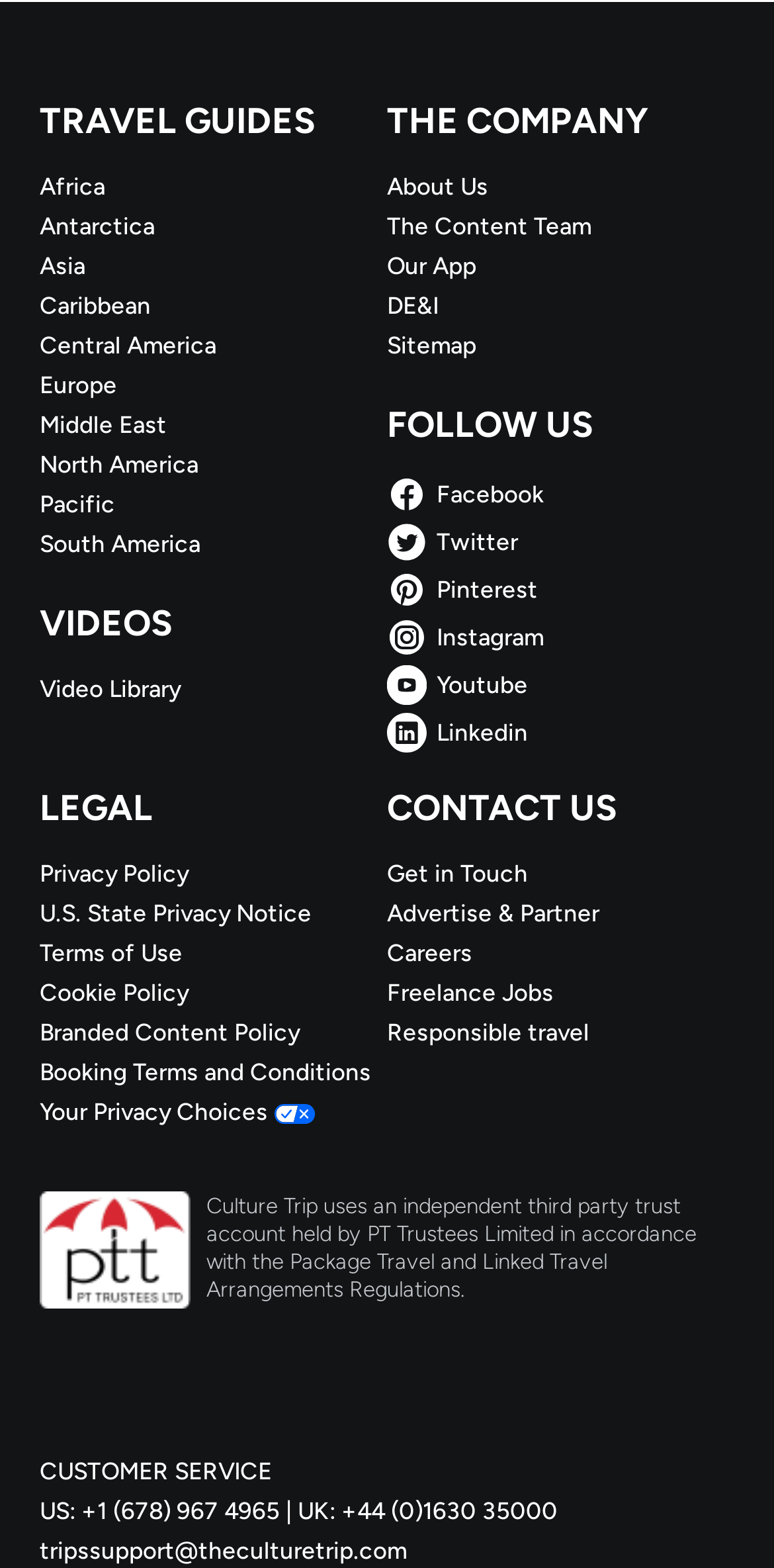Find and specify the bounding box coordinates that correspond to the clickable region for the instruction: "Learn about the company".

[0.5, 0.109, 0.949, 0.129]